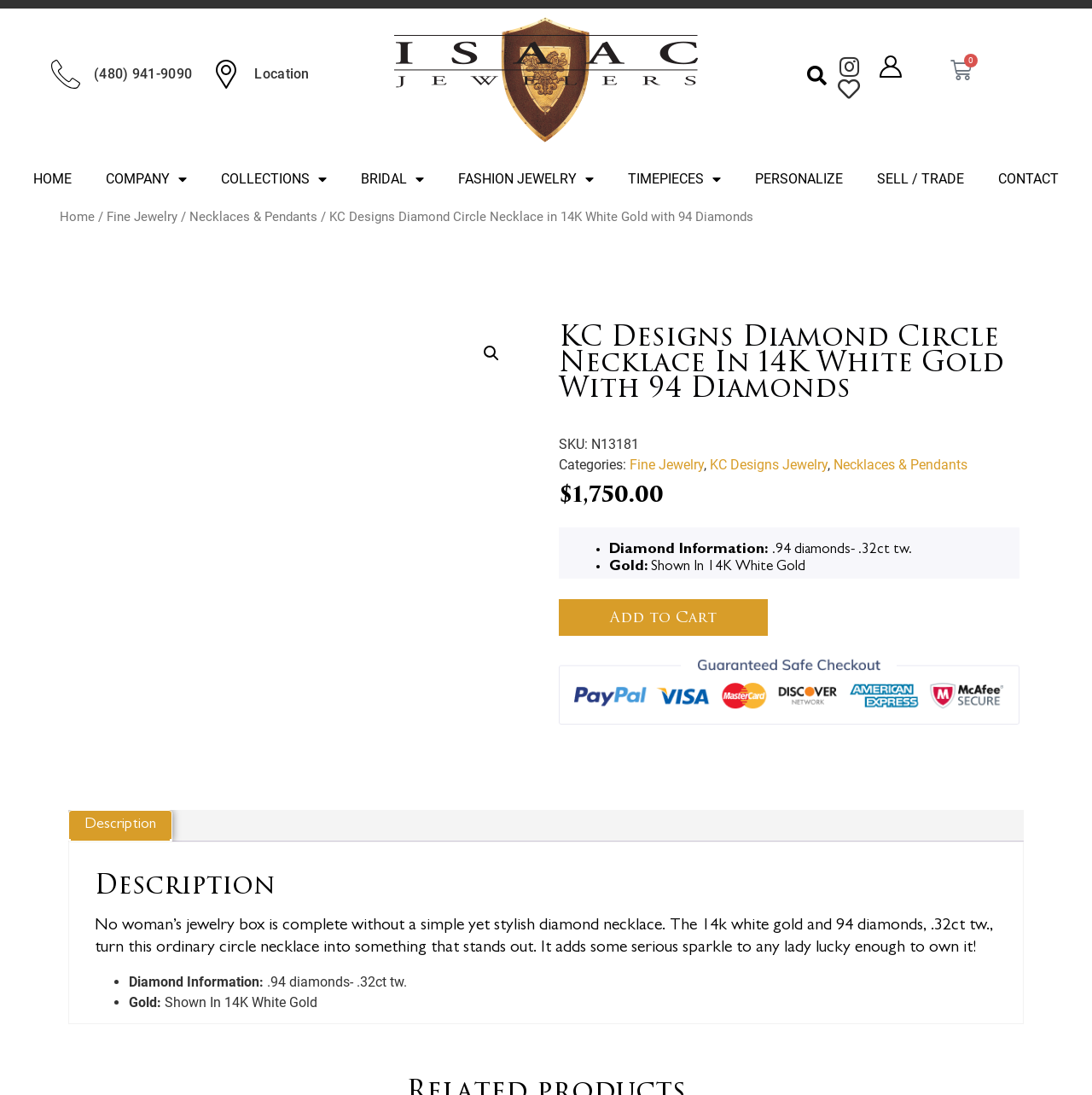Refer to the image and provide an in-depth answer to the question: 
How many diamonds are in the necklace?

I found the answer by looking at the product description section, where it says 'Diamond Information: .94 diamonds-.32ct tw.'. This indicates that the necklace has 94 diamonds.